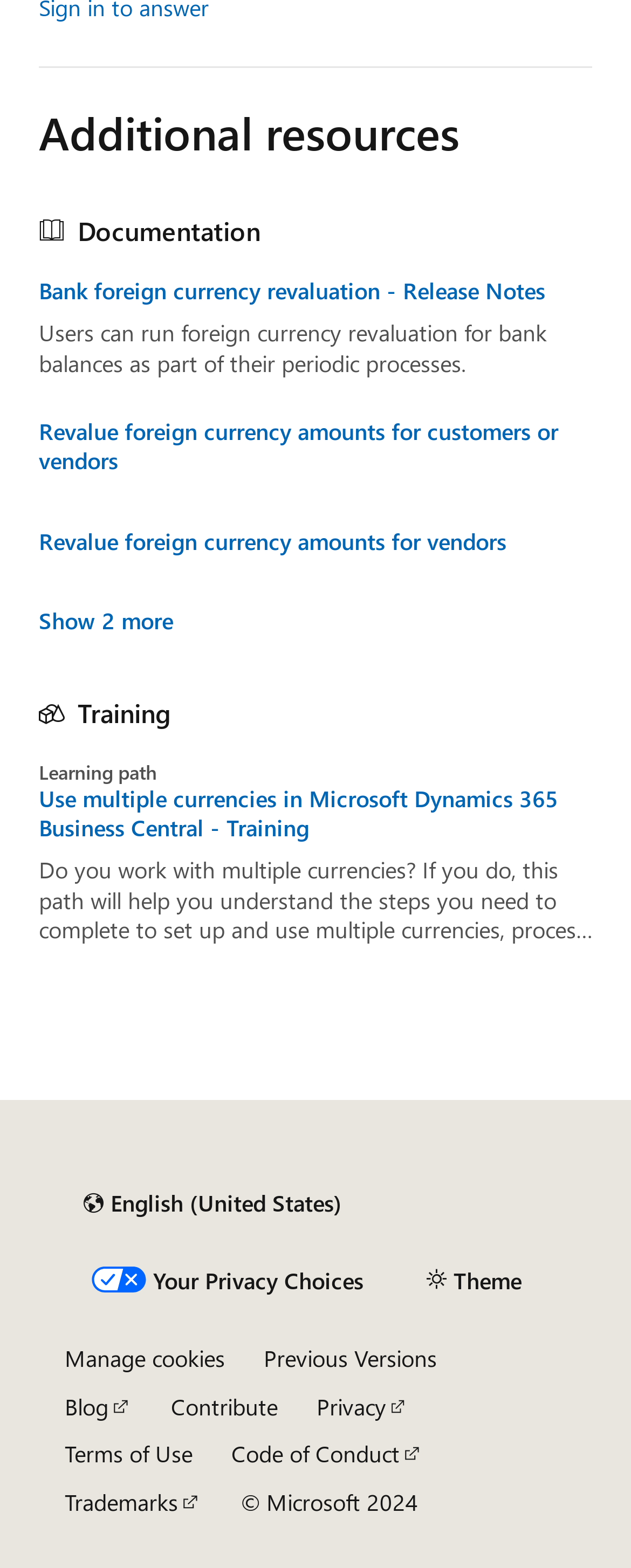What is the language currently set to in the content language selector?
Look at the image and answer the question with a single word or phrase.

English (United States)